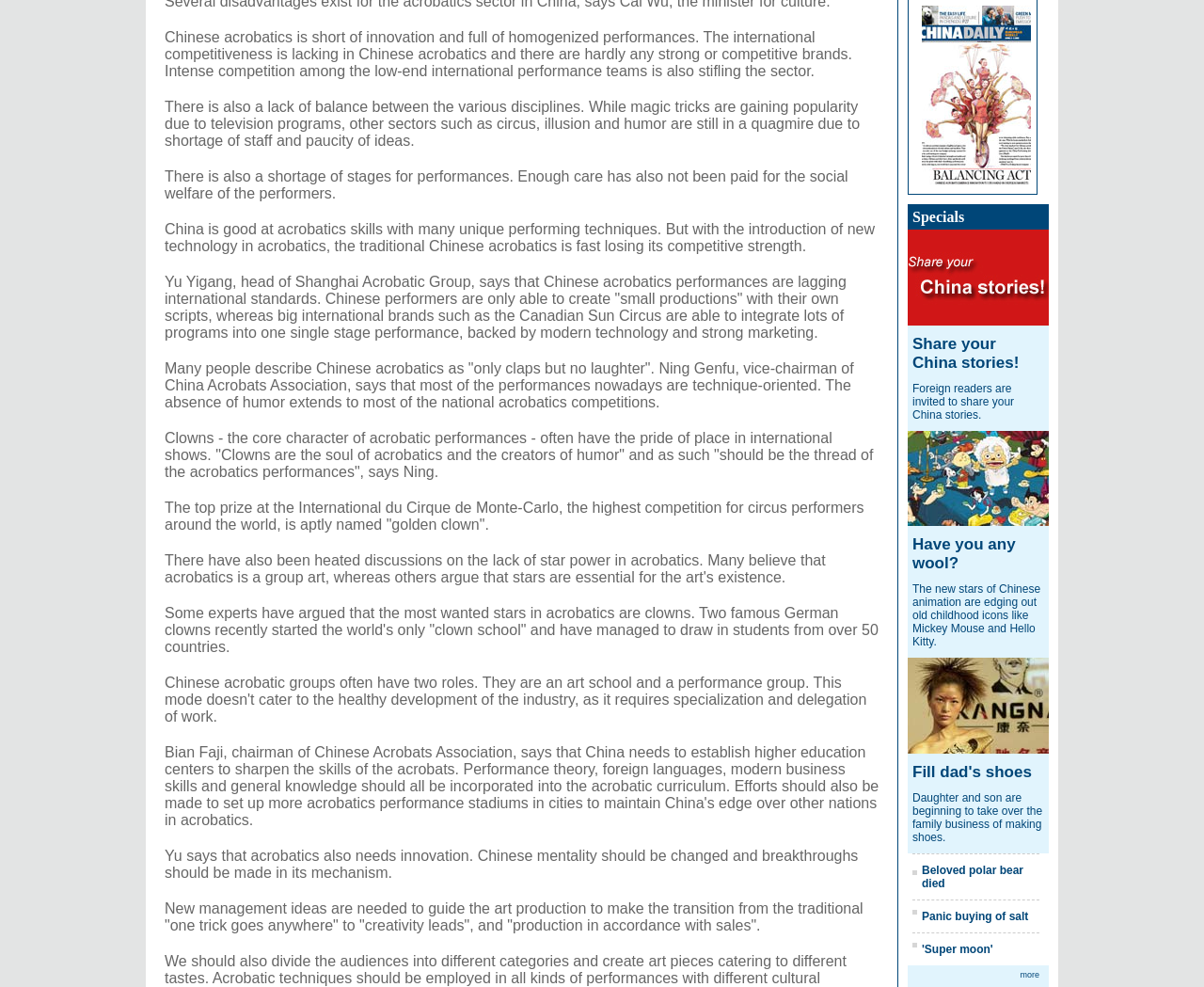Return the bounding box coordinates of the UI element that corresponds to this description: "Have you any wool?". The coordinates must be given as four float numbers in the range of 0 and 1, [left, top, right, bottom].

[0.758, 0.542, 0.843, 0.58]